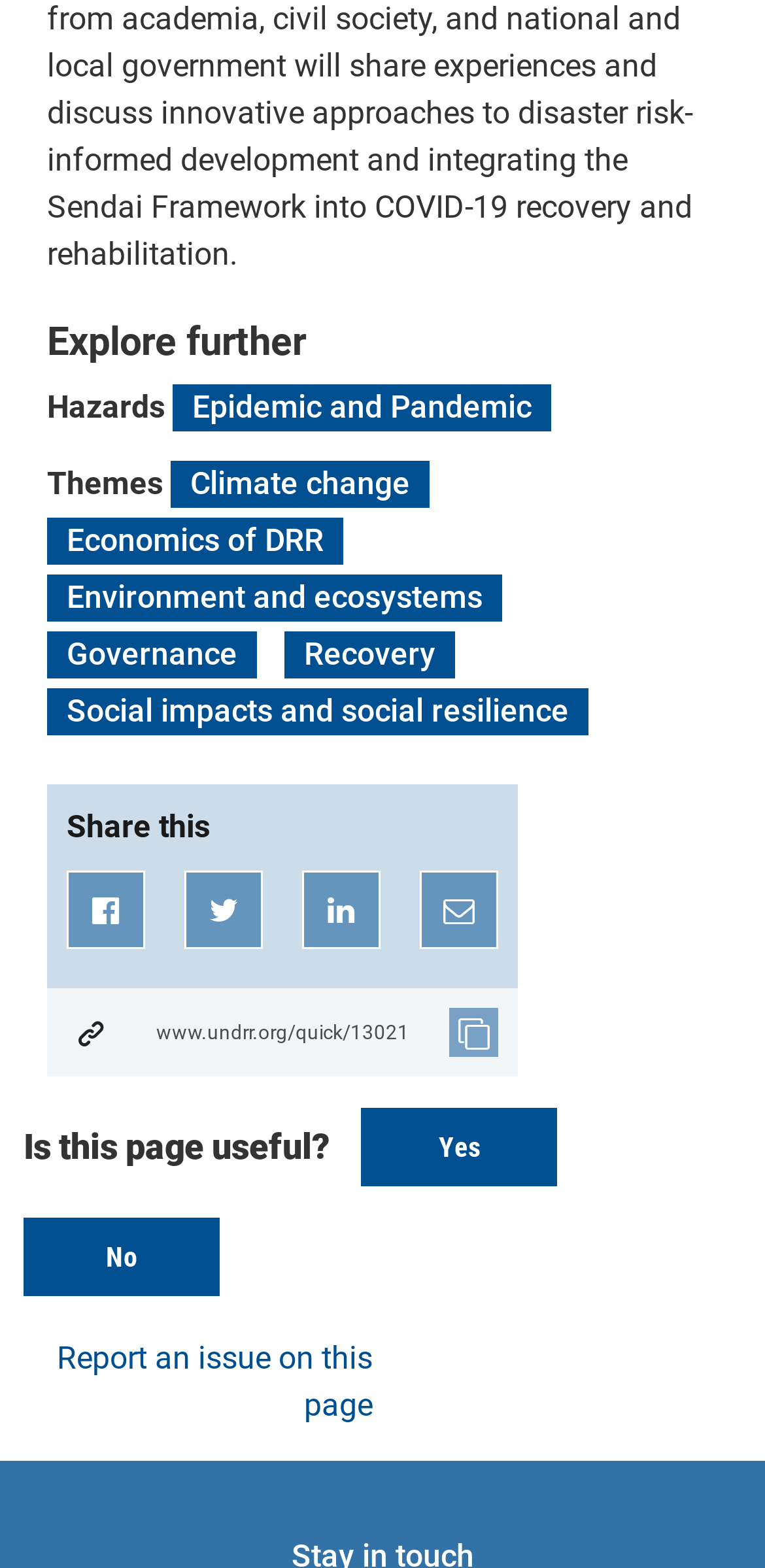Please give a succinct answer to the question in one word or phrase:
What is the first hazard listed?

Epidemic and Pandemic